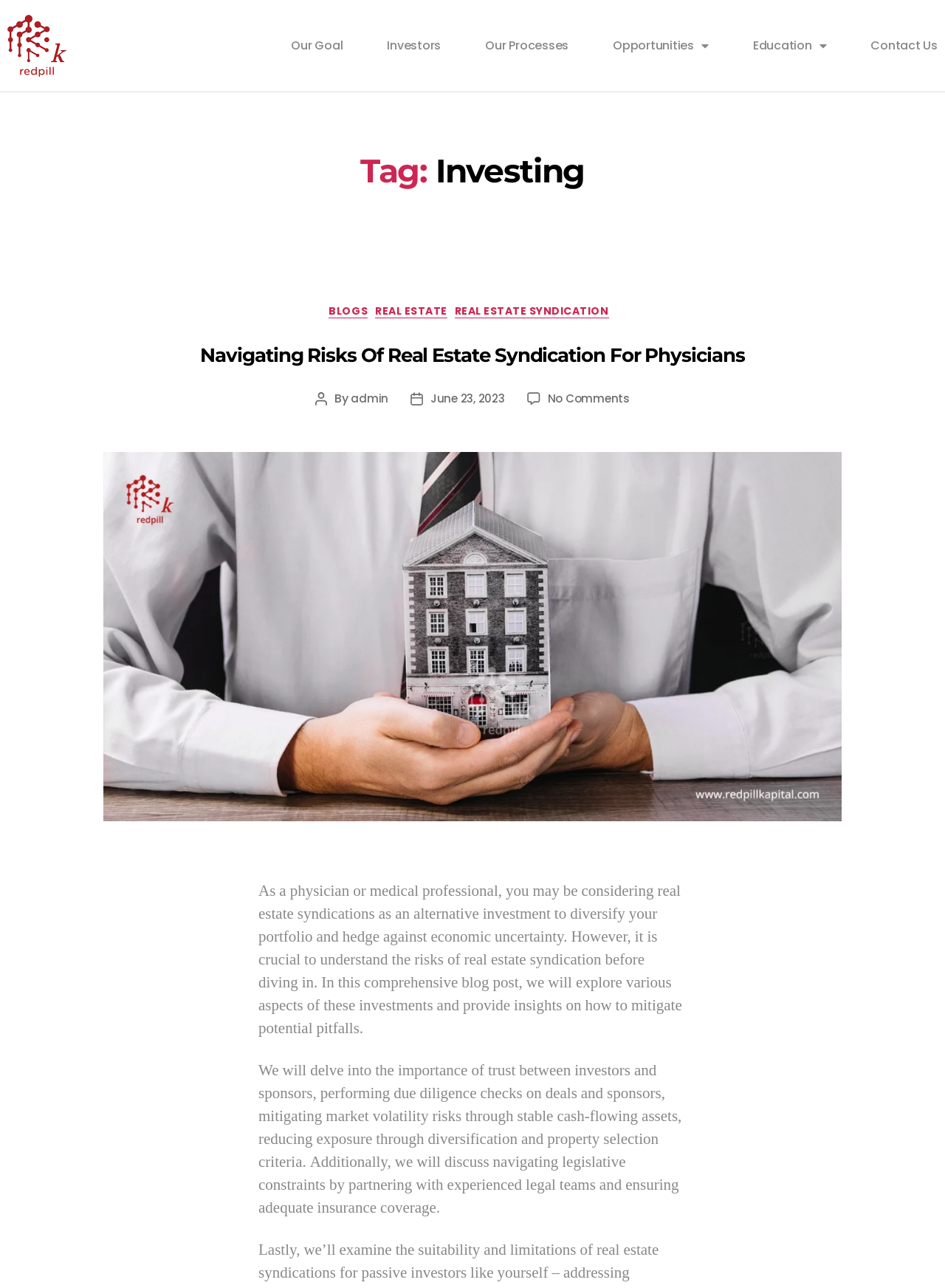Please locate the bounding box coordinates of the region I need to click to follow this instruction: "Explore 'Opportunities'".

[0.649, 0.022, 0.75, 0.049]